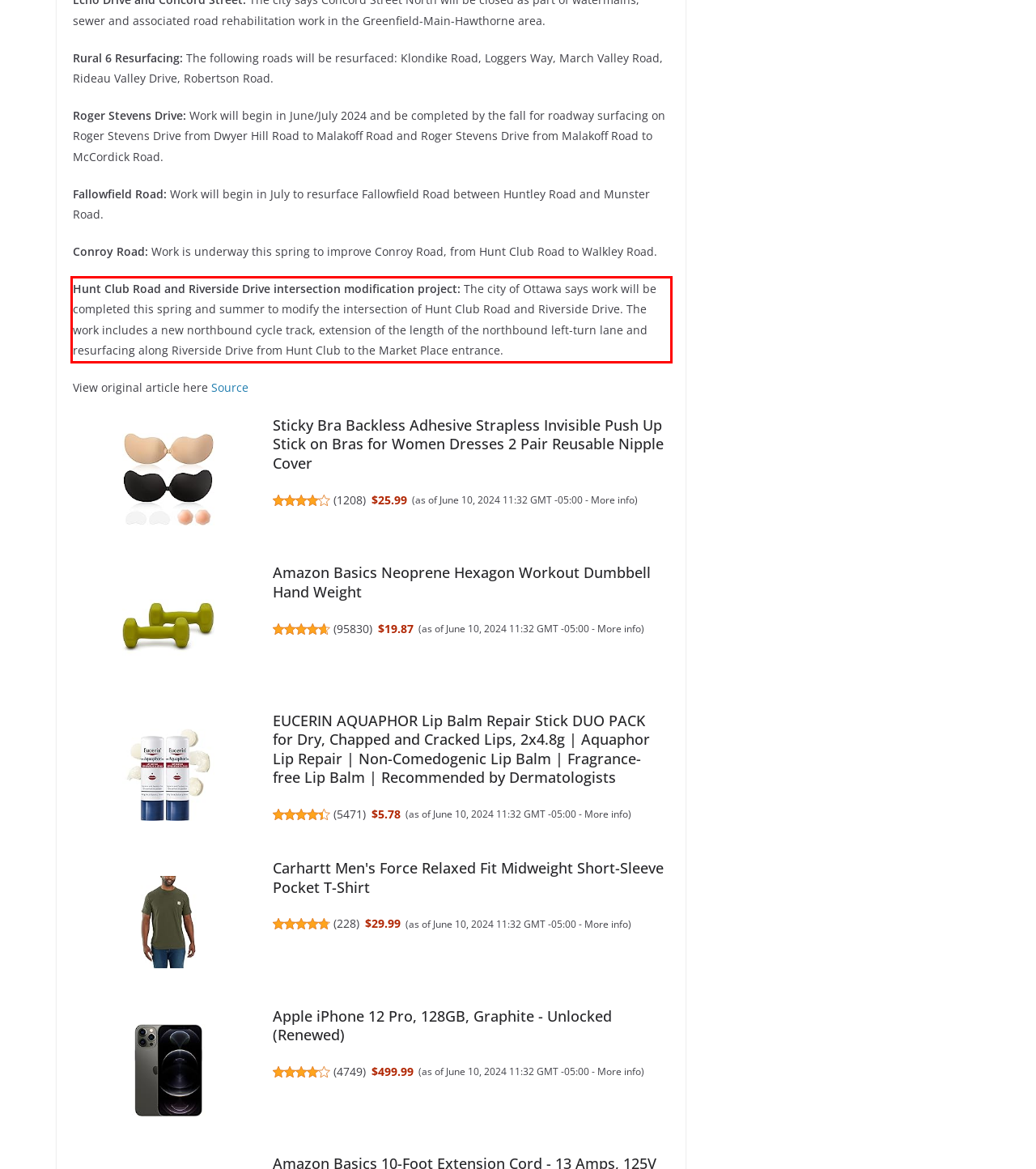You are given a screenshot with a red rectangle. Identify and extract the text within this red bounding box using OCR.

Hunt Club Road and Riverside Drive intersection modification project: The city of Ottawa says work will be completed this spring and summer to modify the intersection of Hunt Club Road and Riverside Drive. The work includes a new northbound cycle track, extension of the length of the northbound left-turn lane and resurfacing along Riverside Drive from Hunt Club to the Market Place entrance.